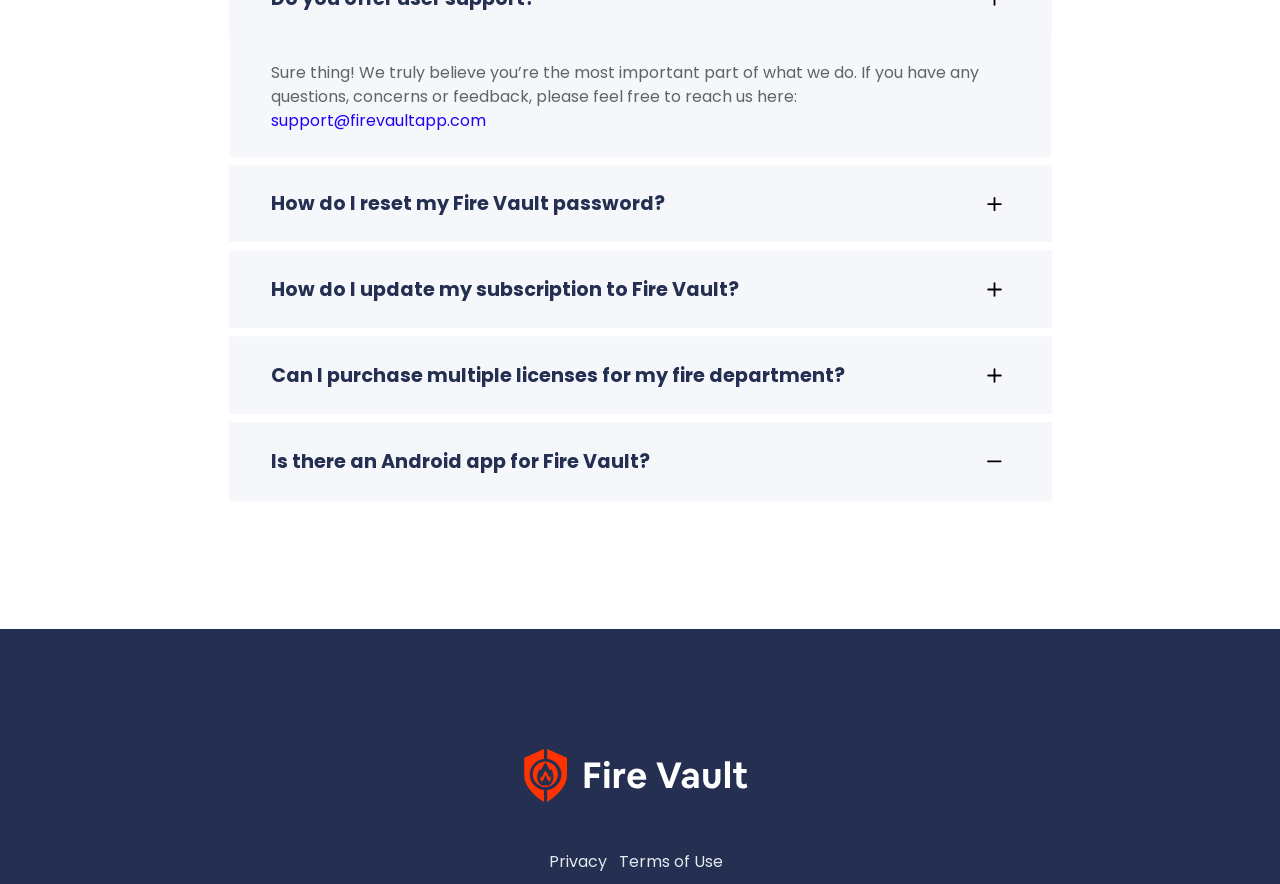Identify the bounding box of the UI component described as: "Privacy".

[0.429, 0.961, 0.474, 0.987]